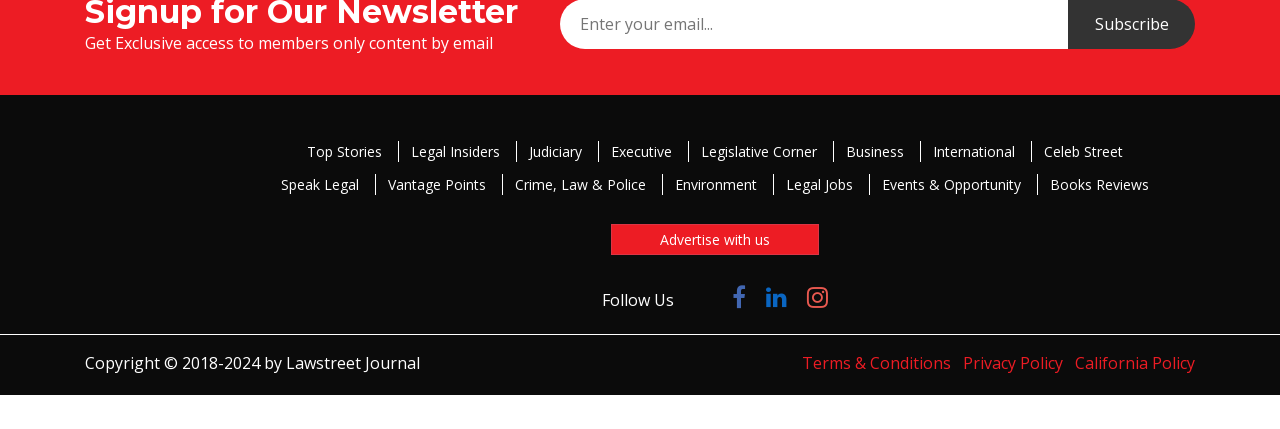From the element description: "Crime, Law & Police", extract the bounding box coordinates of the UI element. The coordinates should be expressed as four float numbers between 0 and 1, in the order [left, top, right, bottom].

[0.392, 0.407, 0.514, 0.455]